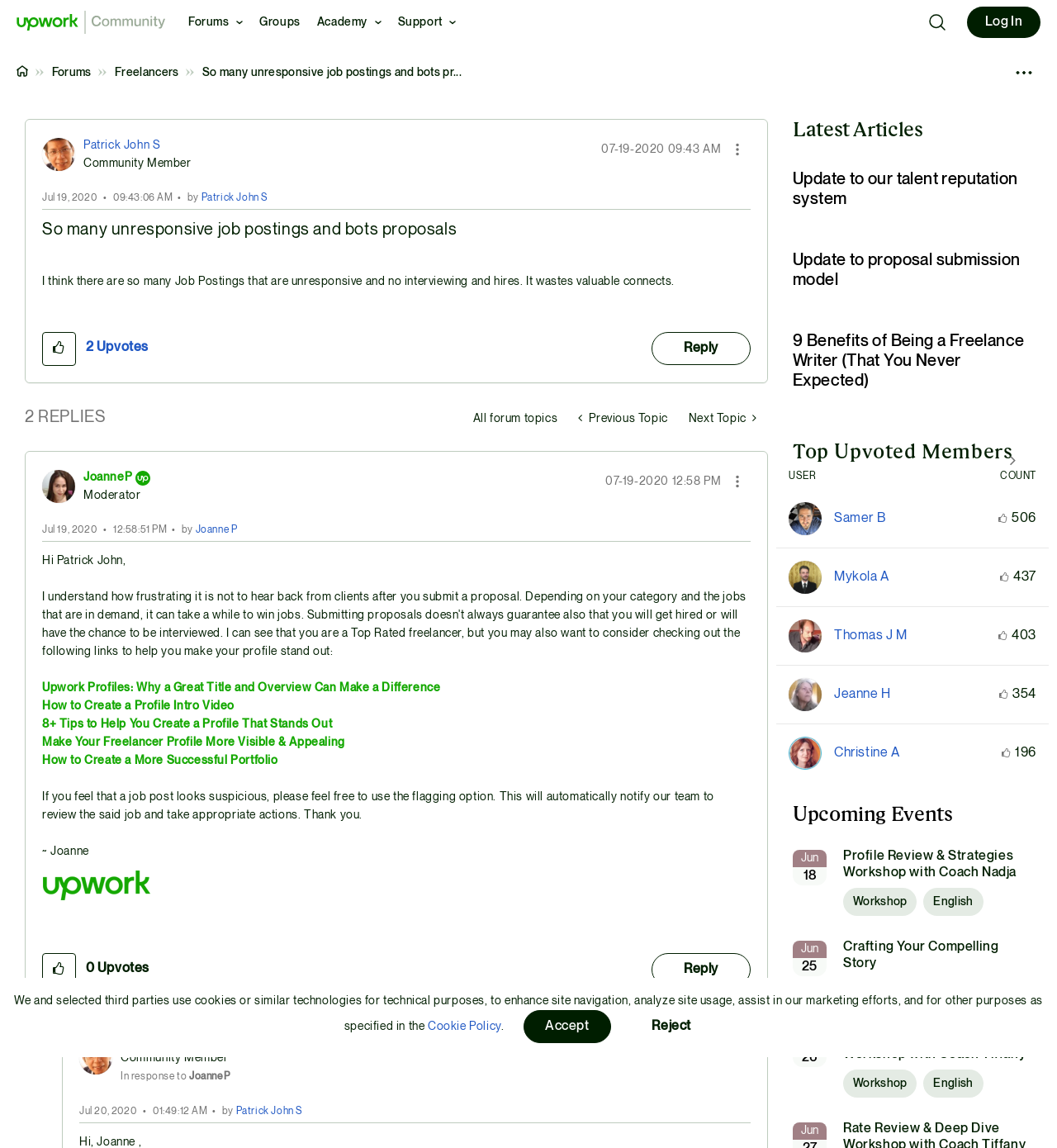Describe all the key features of the webpage in detail.

This webpage appears to be a community forum discussion on the topic of unresponsive job postings and bots on the Upwork platform. The page is divided into several sections, with a prominent header section at the top featuring a title, "So many unresponsive job postings and bots proposals," and a profile picture of the user who started the discussion, Patrick John S.

Below the header, there is a section with a brief description of the topic, followed by a table with options to upvote the post and view the number of upvotes. On the right side of the page, there are links to navigate to other forum topics, including previous and next topics.

The main content of the page consists of two comments, one from JoanneP, a moderator, and another from Patrick John S, the original poster. Each comment has a profile picture, a timestamp, and the comment text. The moderator's comment provides some helpful resources and tips on creating a successful profile and portfolio on Upwork.

At the bottom of the page, there are links to reply to the comments and a section to view the total number of upvotes the post has received. There are also some navigation links to other parts of the Upwork community, including forums, groups, and academy.

Throughout the page, there are several images, including profile pictures, icons, and a logo of Upwork. The layout is clean and easy to navigate, with clear headings and concise text.